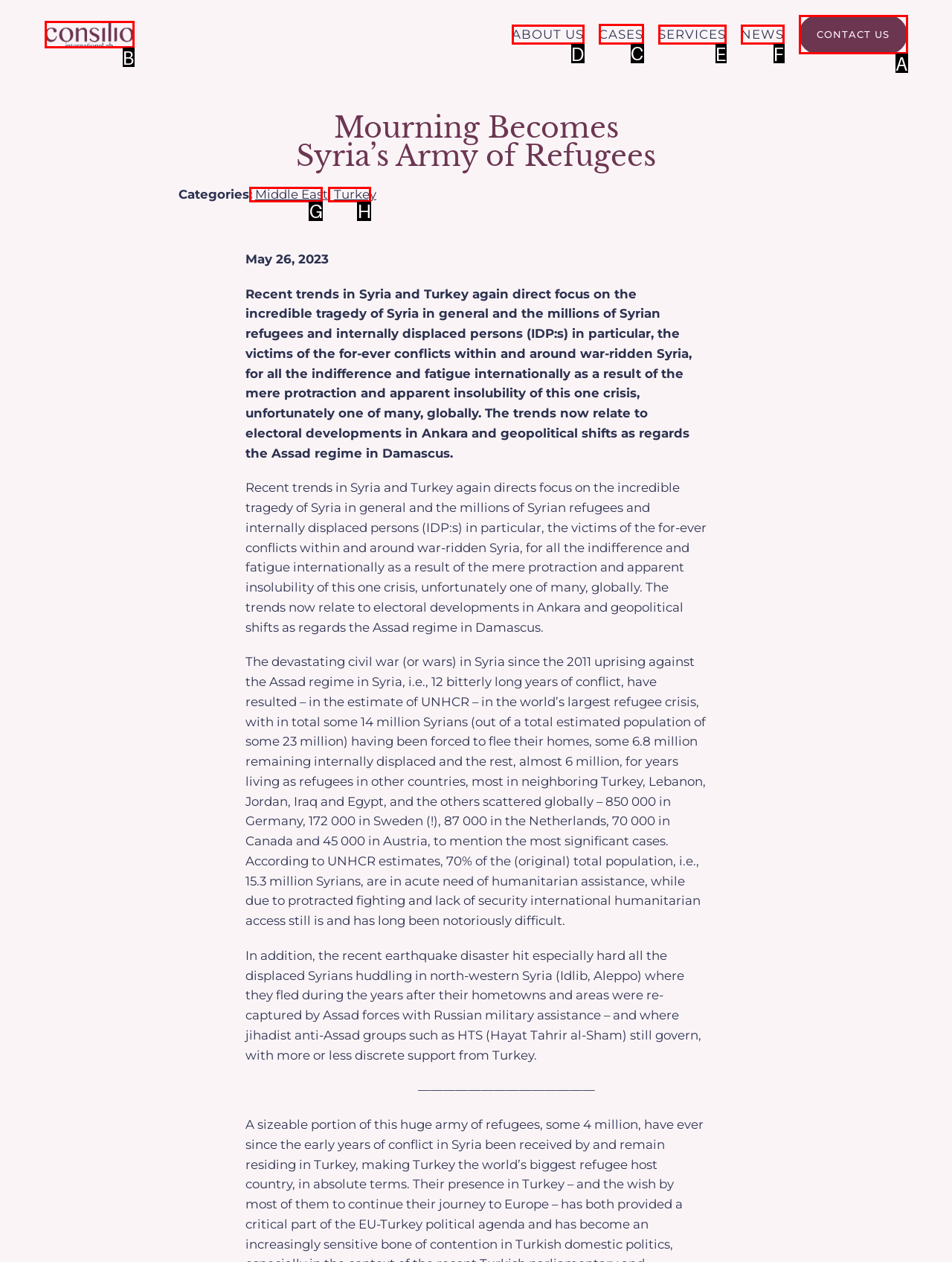Which option should be clicked to execute the following task: Click on the 'CASES' link? Respond with the letter of the selected option.

C